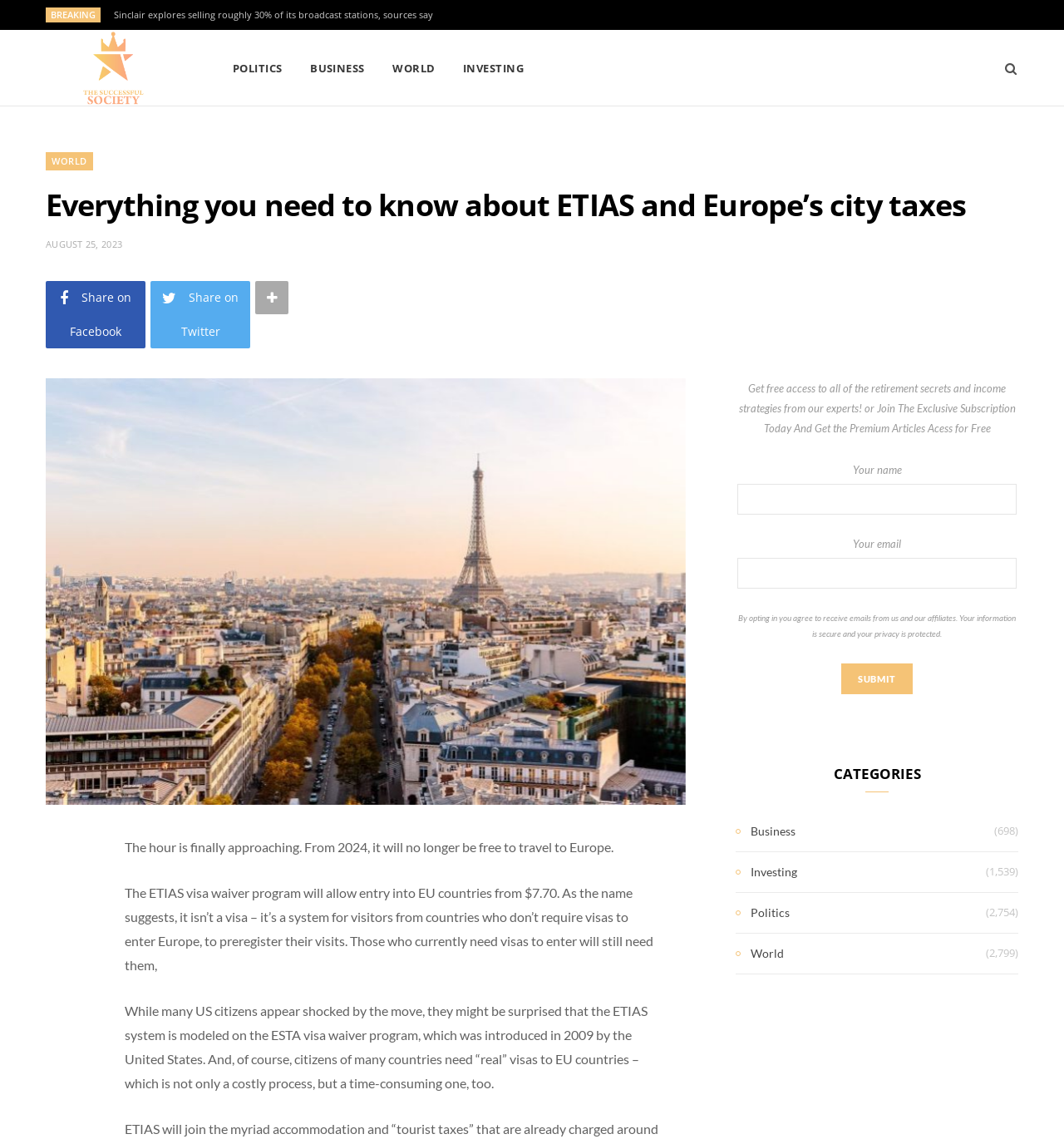How many categories are listed on the webpage?
Please answer the question as detailed as possible.

The number of categories can be determined by counting the links under the 'CATEGORIES' heading, which are 'Business', 'Investing', 'Politics', 'World', and others.